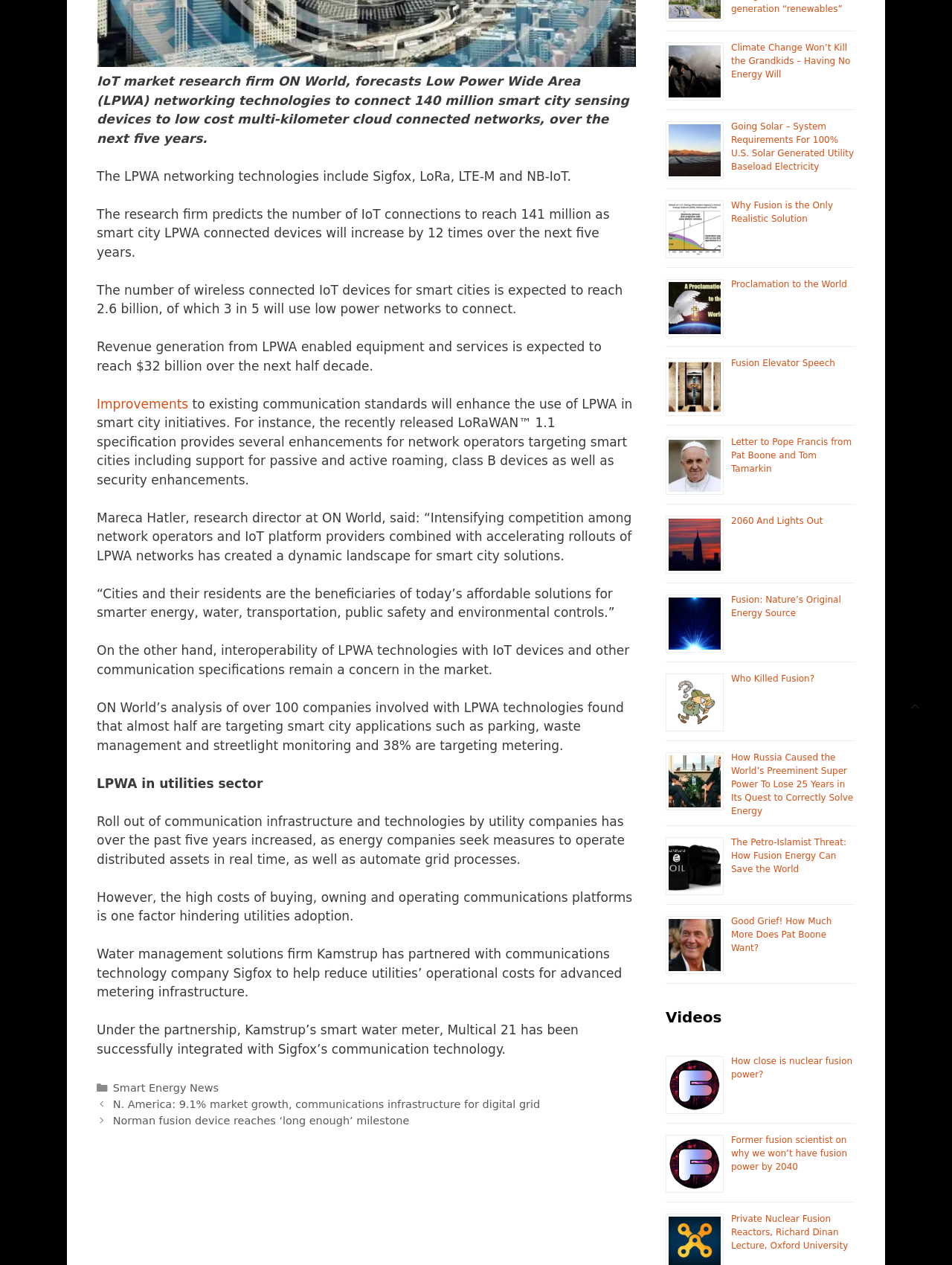Identify the bounding box coordinates of the part that should be clicked to carry out this instruction: "Read 'Climate Change Won’t Kill the Grandkids – Having No Energy Will'".

[0.699, 0.033, 0.76, 0.079]